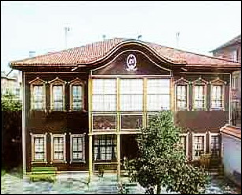What can visitors explore in the museum?
Observe the image and answer the question with a one-word or short phrase response.

Exhibits